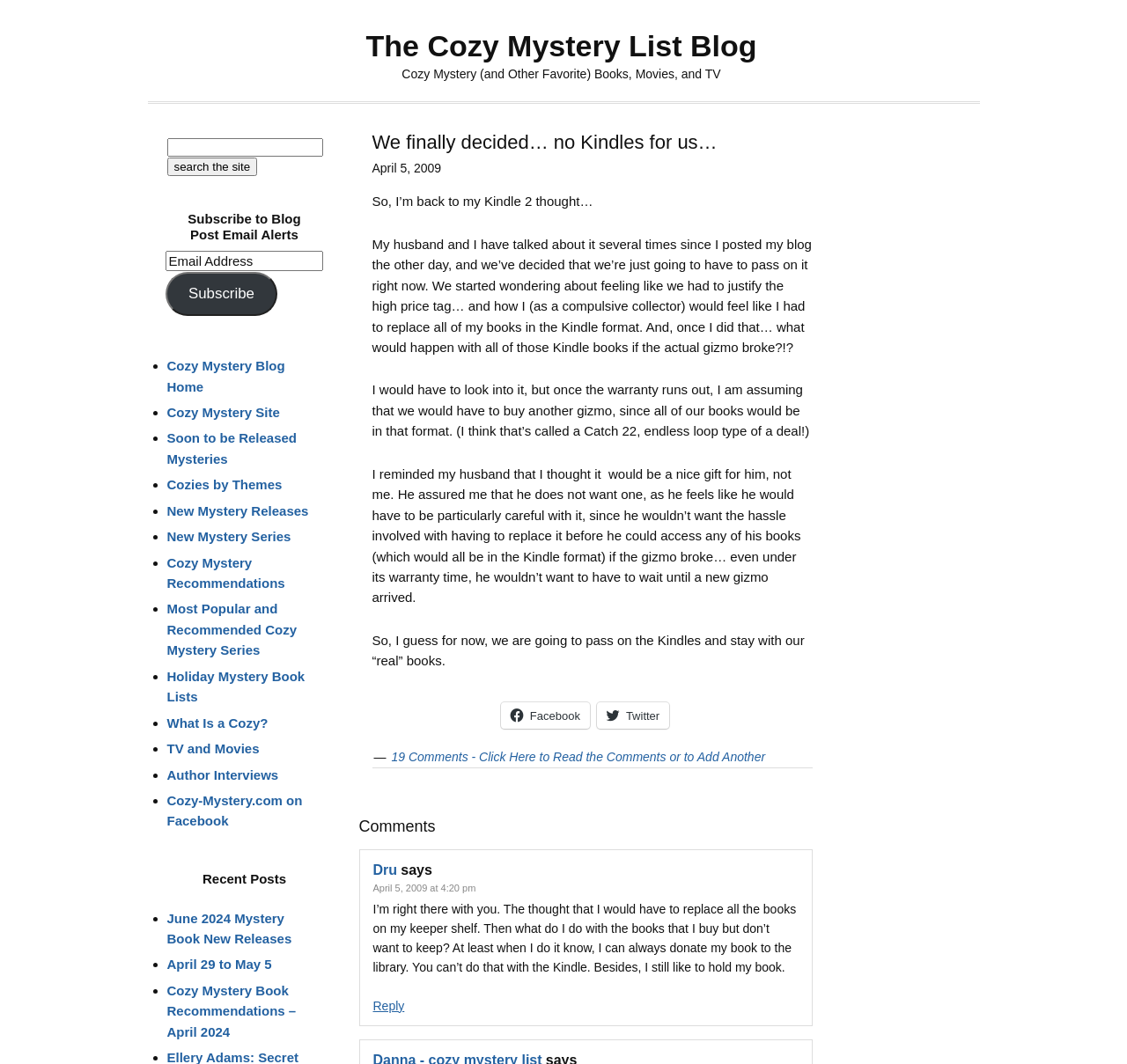Give a one-word or phrase response to the following question: What is the date of the blog post?

April 5, 2009